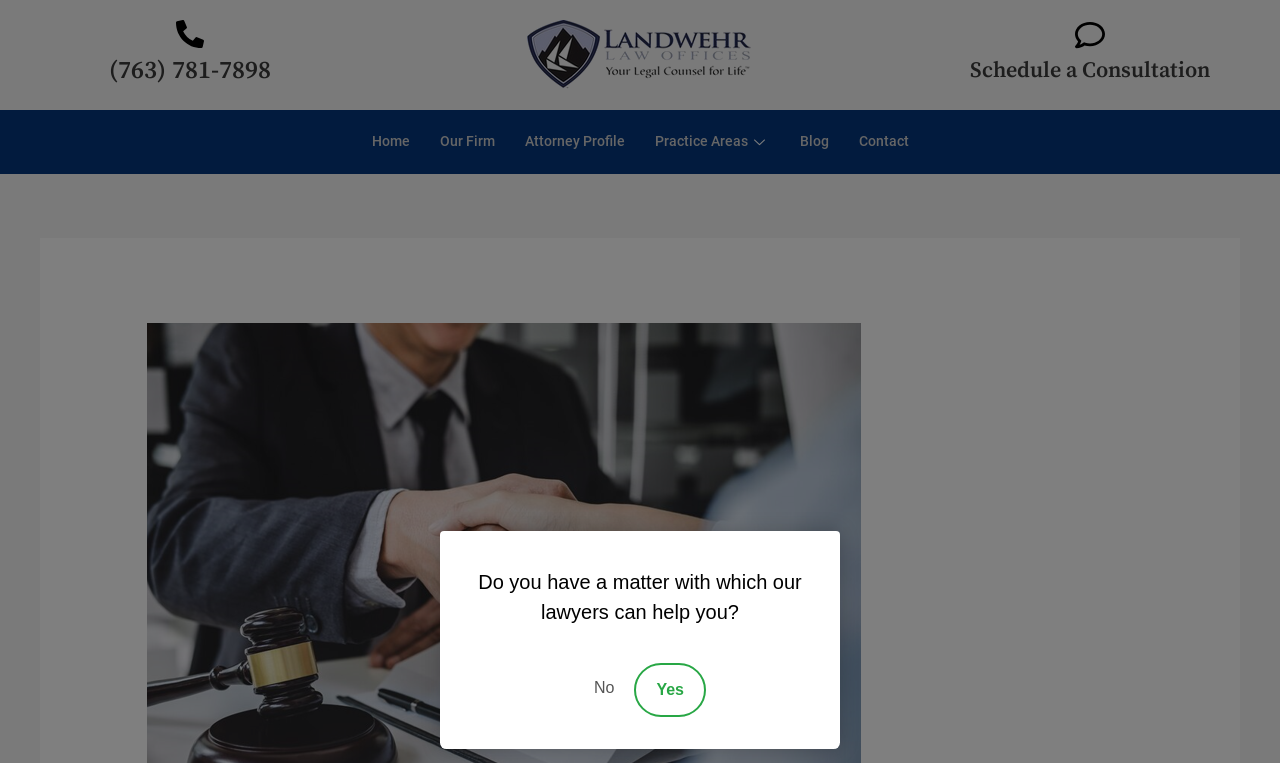Answer briefly with one word or phrase:
How many options are there for answering the question in the main content area?

2